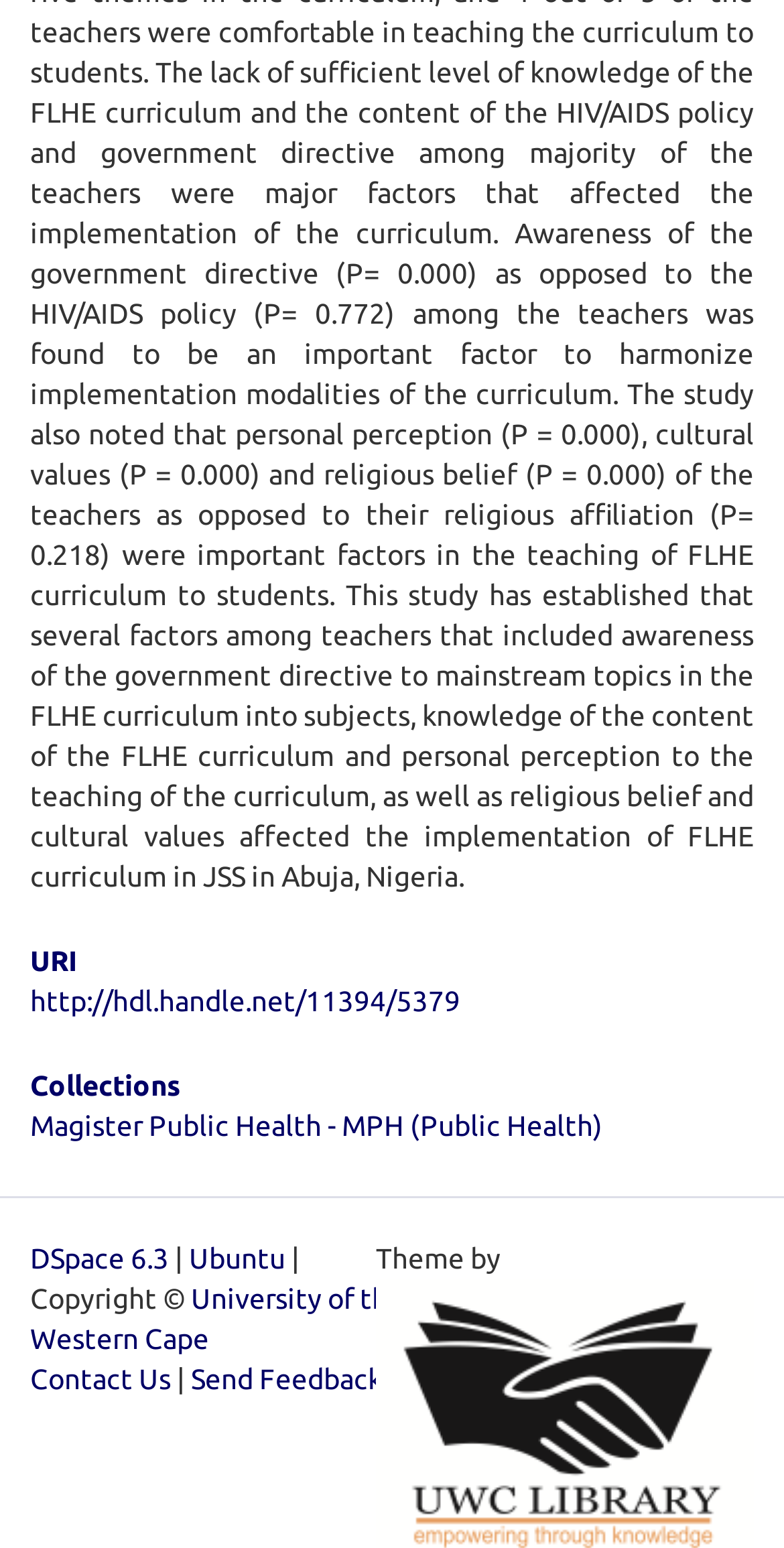Provide your answer to the question using just one word or phrase: What is the operating system used?

Ubuntu